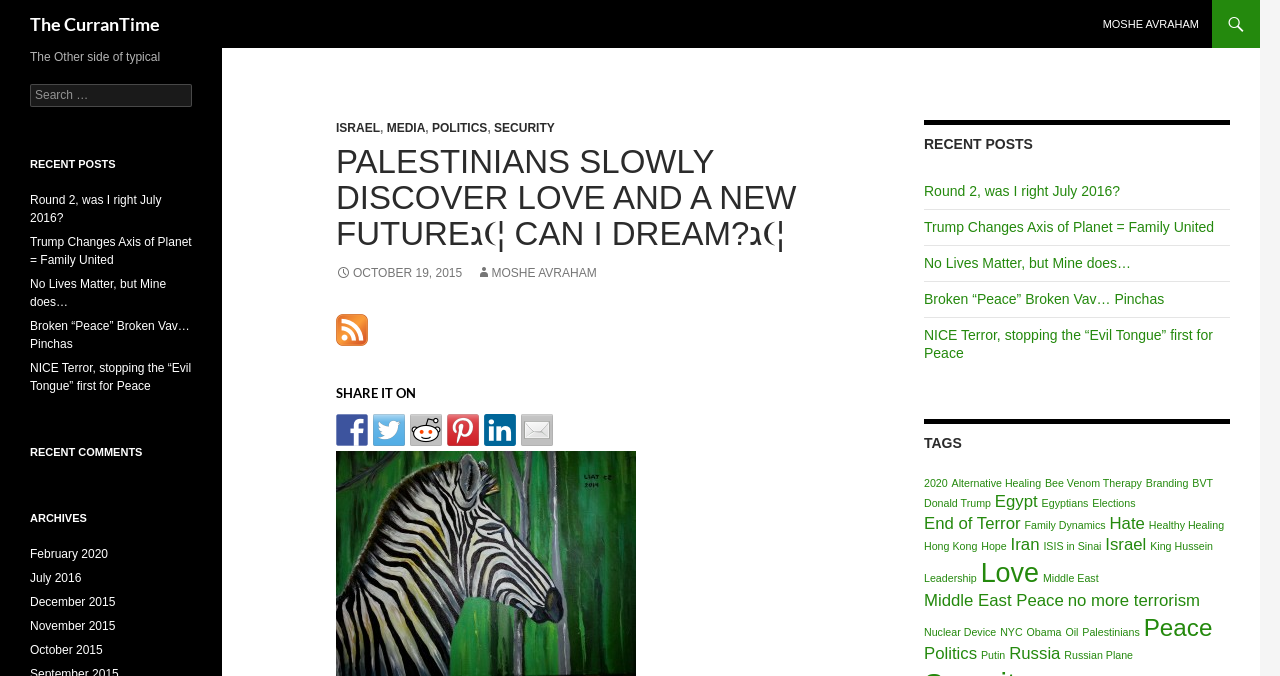What is the author of the post 'PALESTINIANS SLOWLY DISCOVER LOVE AND A NEW FUTURE… CAN I DREAM?'?
Answer the question with a single word or phrase, referring to the image.

MOSHE AVRAHAM